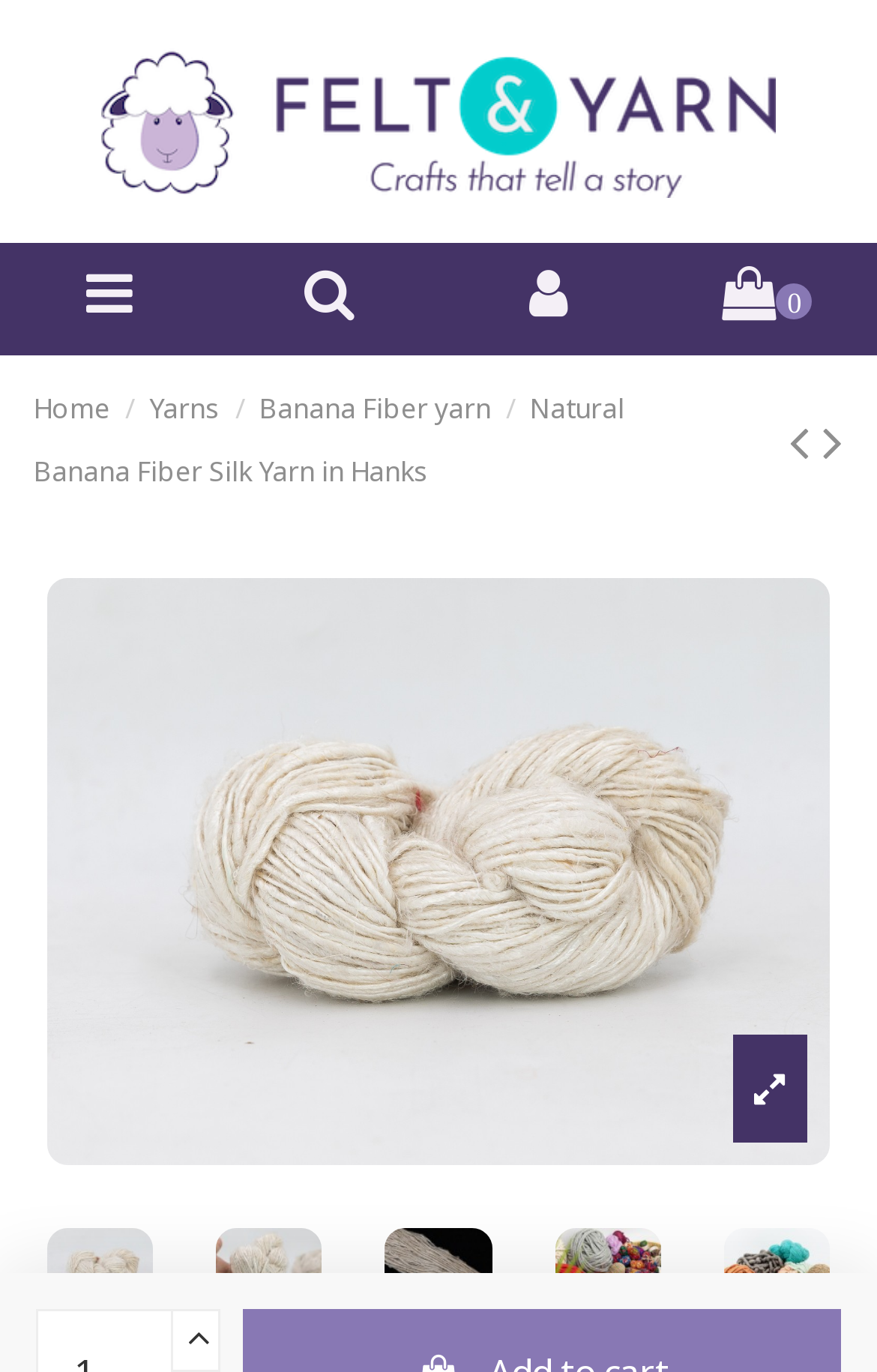What is the main image of the product?
Look at the image and respond with a one-word or short-phrase answer.

Natural Banana Yarn